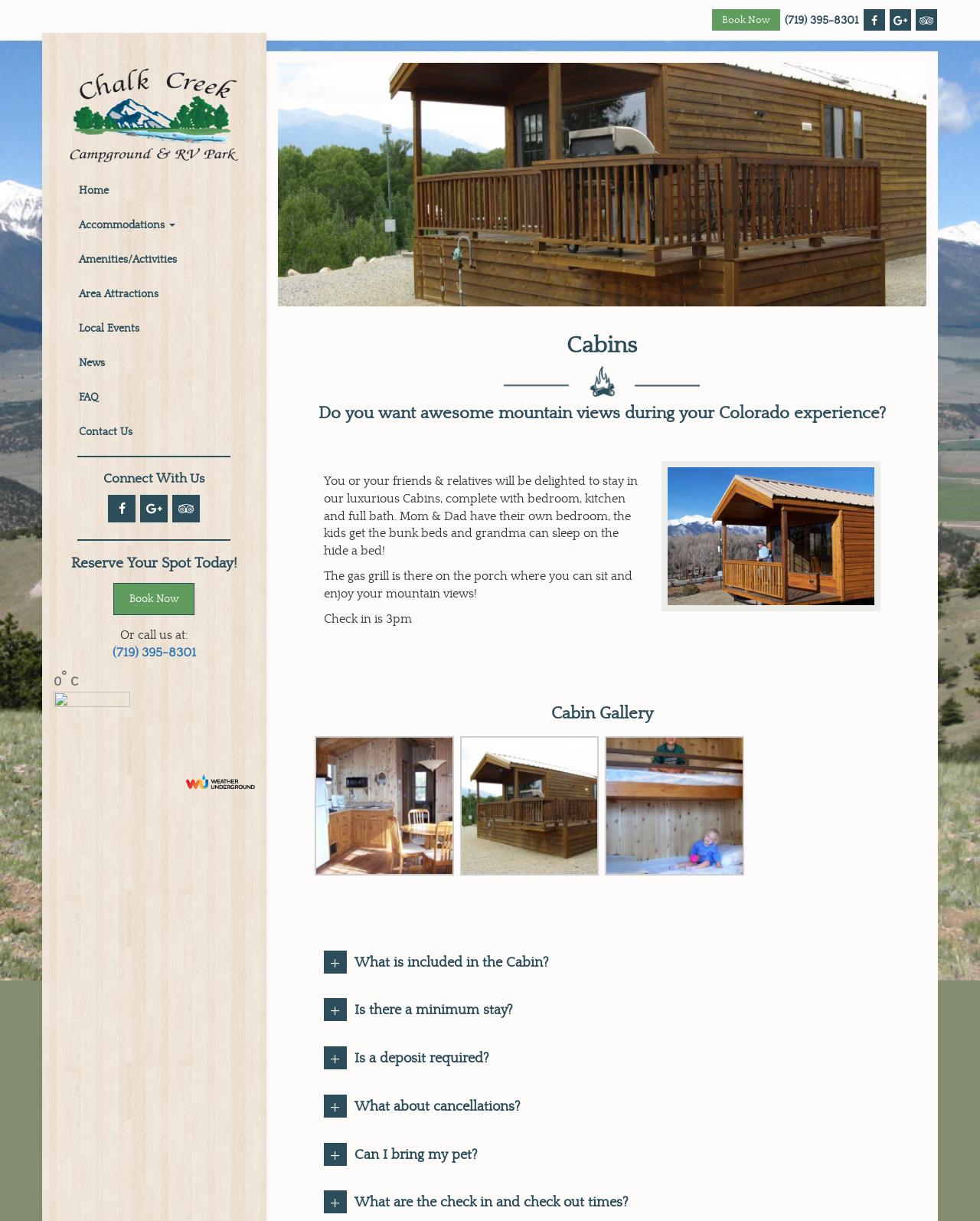Locate the bounding box coordinates of the clickable area needed to fulfill the instruction: "Explore the 'Special Education Legislation and Compliance' topic".

None